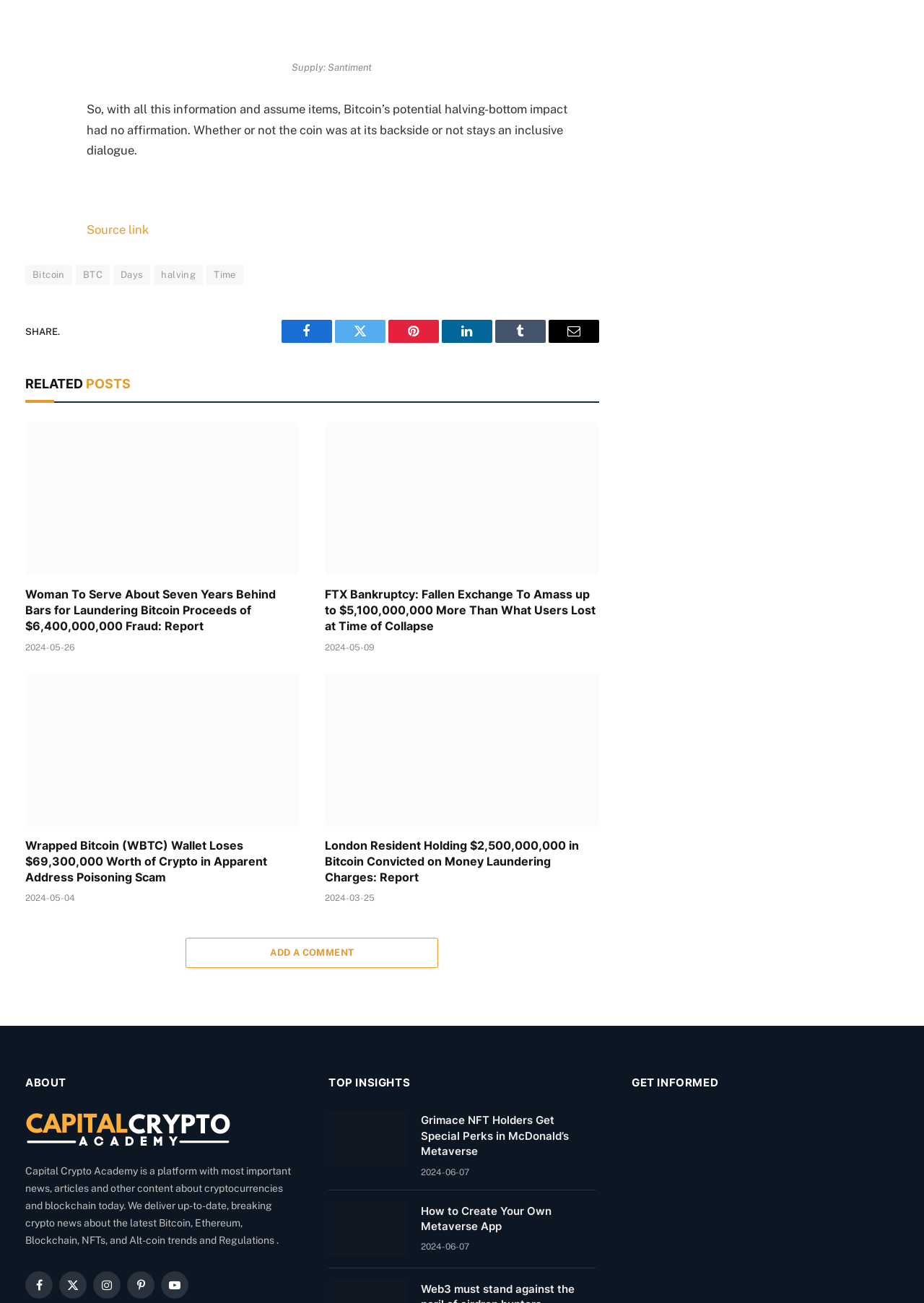Using the information in the image, give a detailed answer to the following question: What is the date of the third article?

The third article has a time element with the text '2024-05-04', which indicates the date of the article.